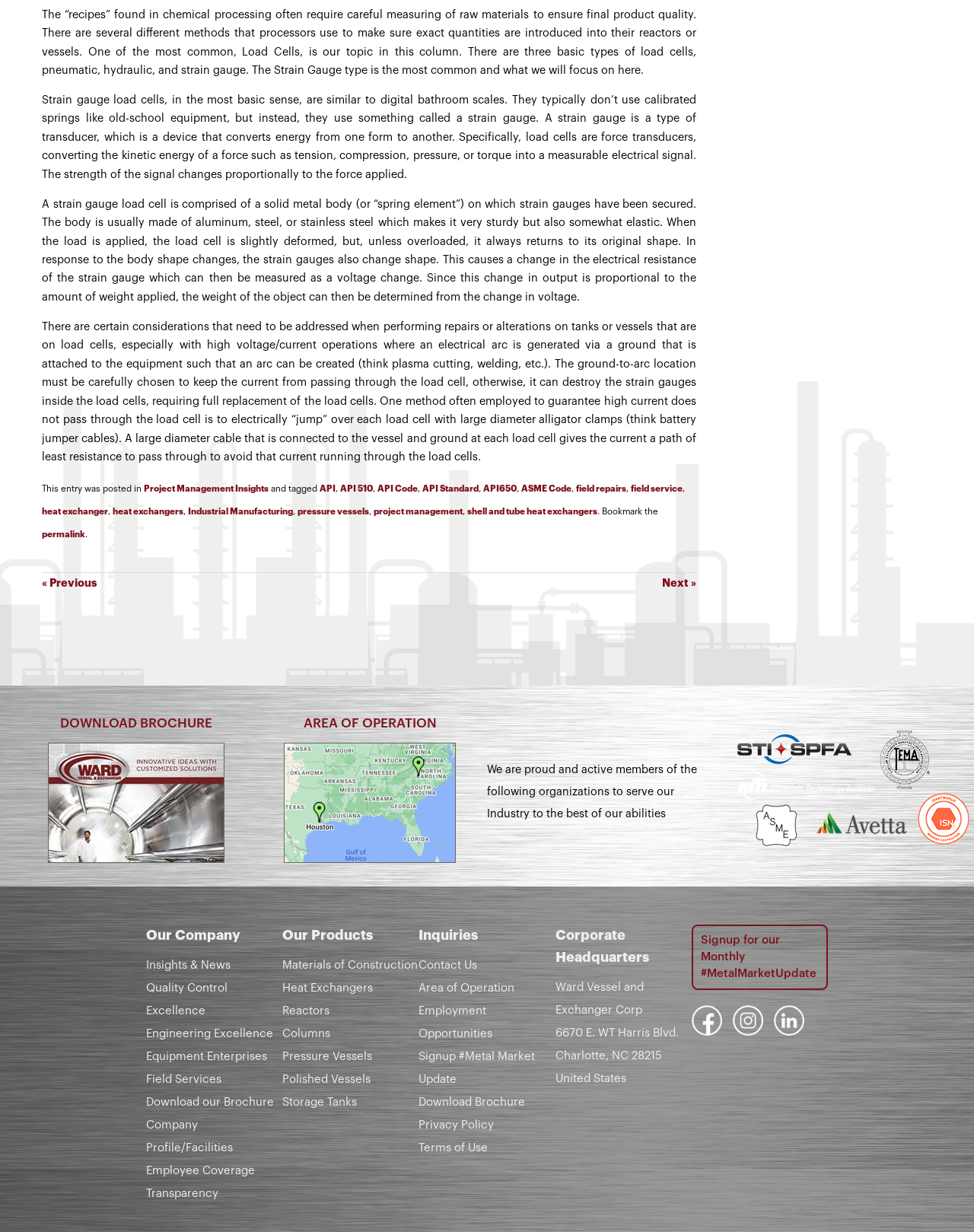Locate the bounding box coordinates of the element you need to click to accomplish the task described by this instruction: "Read the 'Project Management Insights' article".

[0.148, 0.393, 0.276, 0.4]